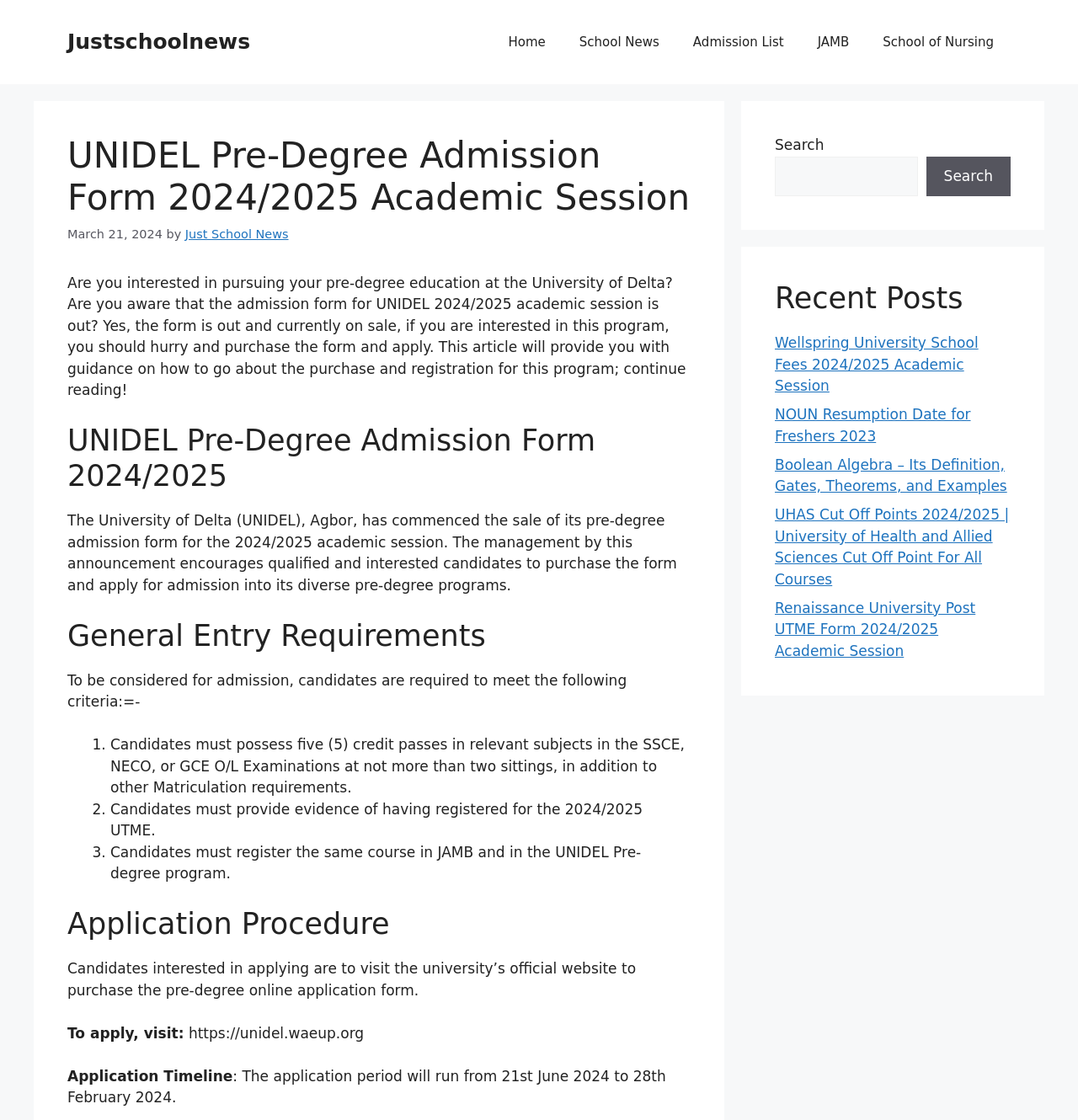Provide the bounding box coordinates of the HTML element this sentence describes: "School News". The bounding box coordinates consist of four float numbers between 0 and 1, i.e., [left, top, right, bottom].

[0.522, 0.015, 0.627, 0.06]